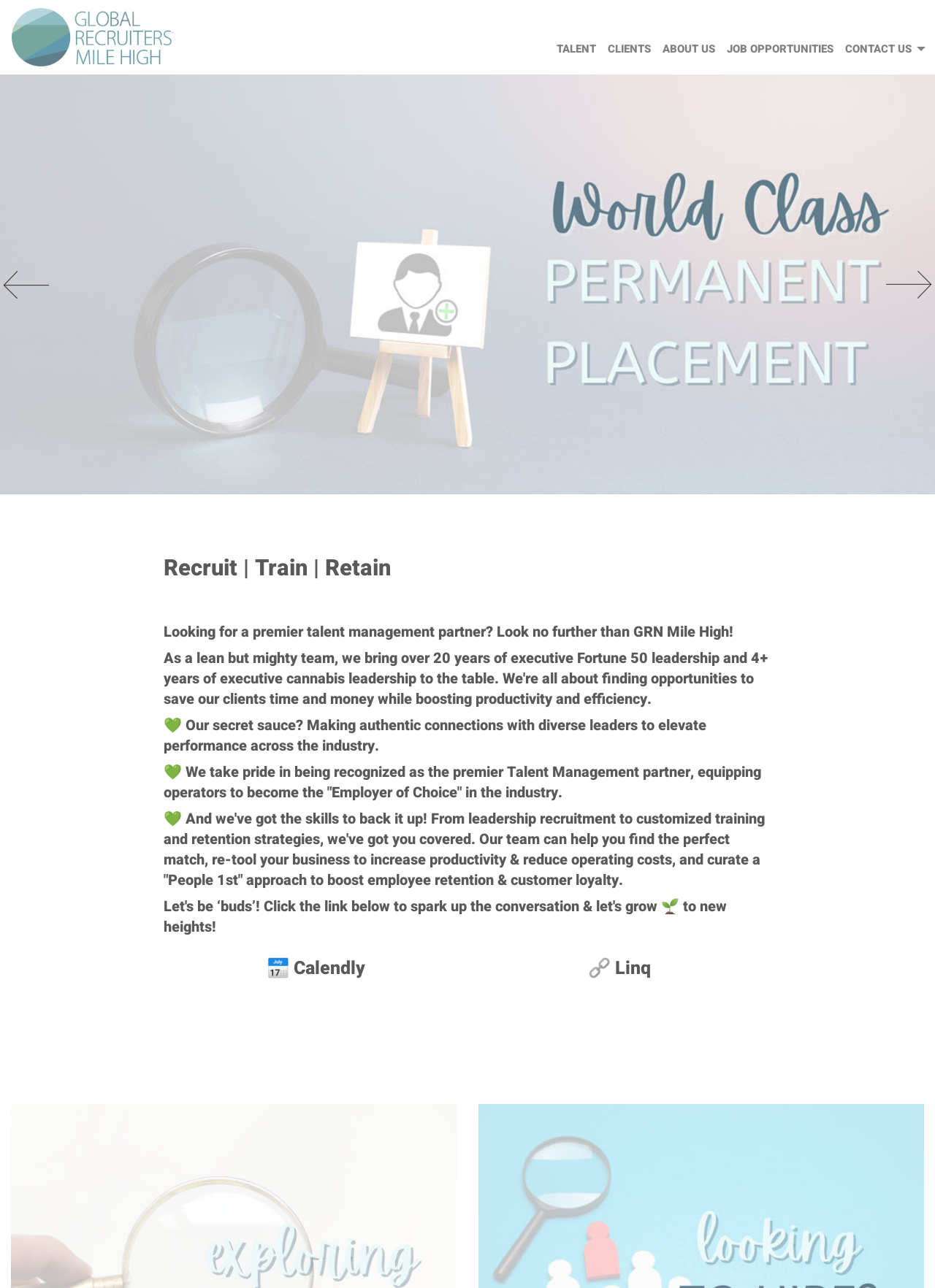Describe all visible elements and their arrangement on the webpage.

The webpage is titled "GRN Mile High" and features a horizontal menubar at the top with several menu items, including "Global Recruiters of Mile High", "TALENT", "CLIENTS", "ABOUT US", "JOB OPPORTUNITIES", and "CONTACT US". Each menu item has a corresponding link and some have an associated image.

Below the menubar, there is a region titled "Industry Story" that spans the entire width of the page. Within this region, there are two buttons, "Previous Slide Left Arrow" and "Next Slide Right Arrow", which are positioned at the left and right edges of the page, respectively. These buttons have associated images of left and right arrows.

In the center of the page, there is a list titled "Clients" that spans the entire width of the page. This list has an associated image and a link.

Below the list, there are several headings that describe the services and mission of GRN Mile High. The headings are arranged in a vertical column and are centered on the page. The text describes the company's focus on talent management, leadership recruitment, and customized training and retention strategies. The headings also highlight the company's unique approach and values, including making authentic connections with diverse leaders and prioritizing employee retention and customer loyalty.

At the bottom of the page, there is a call-to-action heading that invites visitors to "spark up the conversation" and includes links to Calendly and Linq, which are positioned side by side.